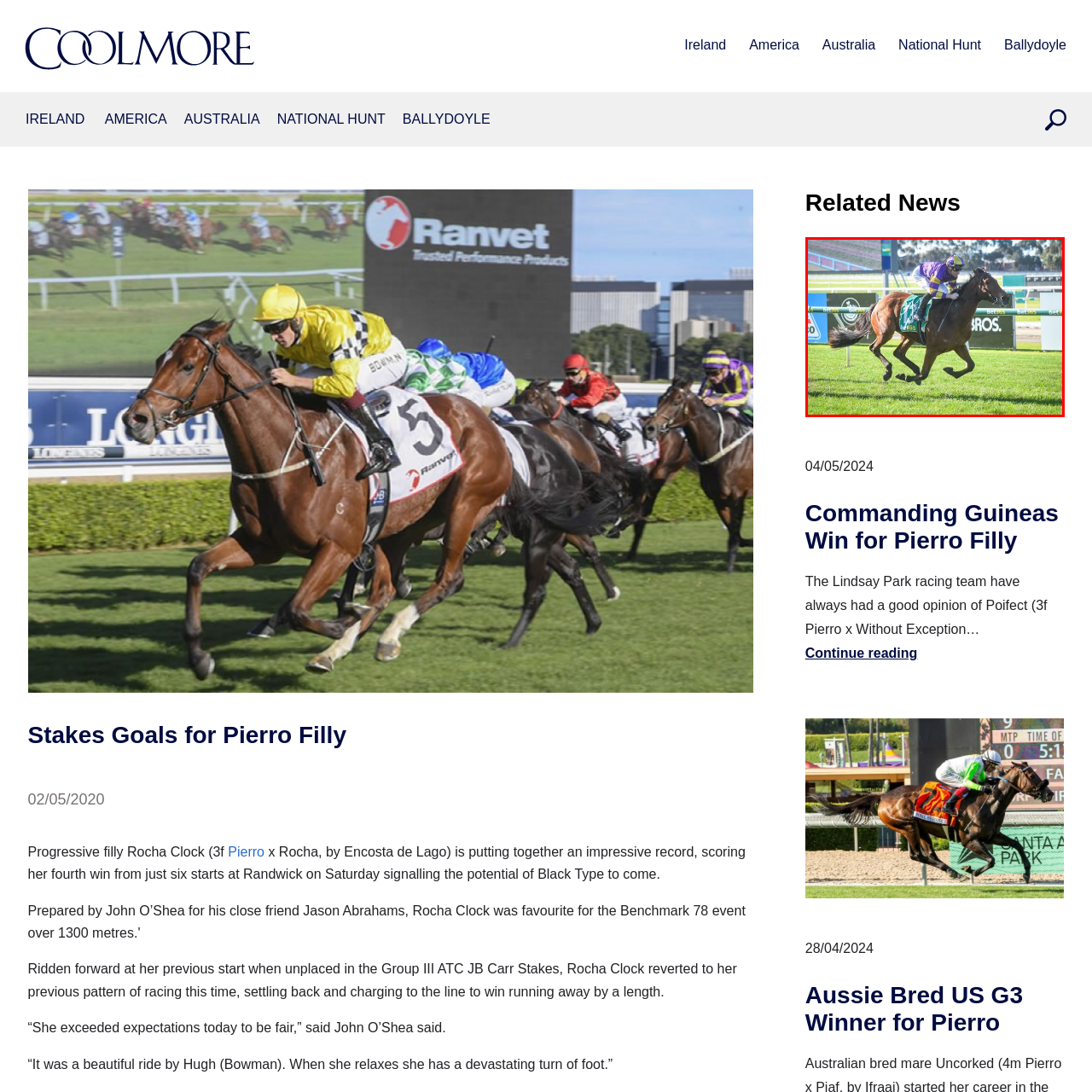Examine the image within the red box and give a concise answer to this question using a single word or short phrase: 
What is the surface beneath the horse?

bright green turf